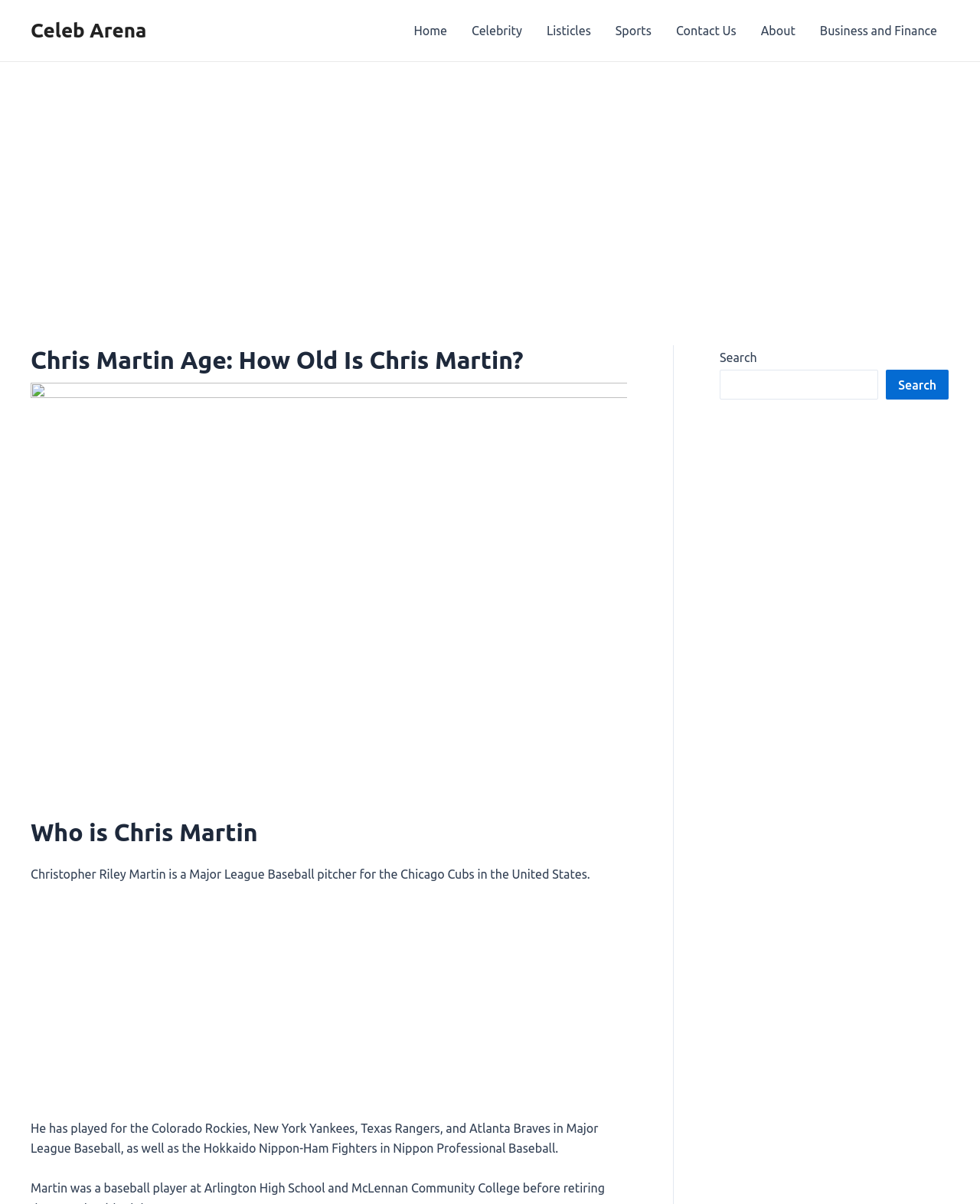Give a short answer using one word or phrase for the question:
What is Chris Martin's profession?

Baseball pitcher